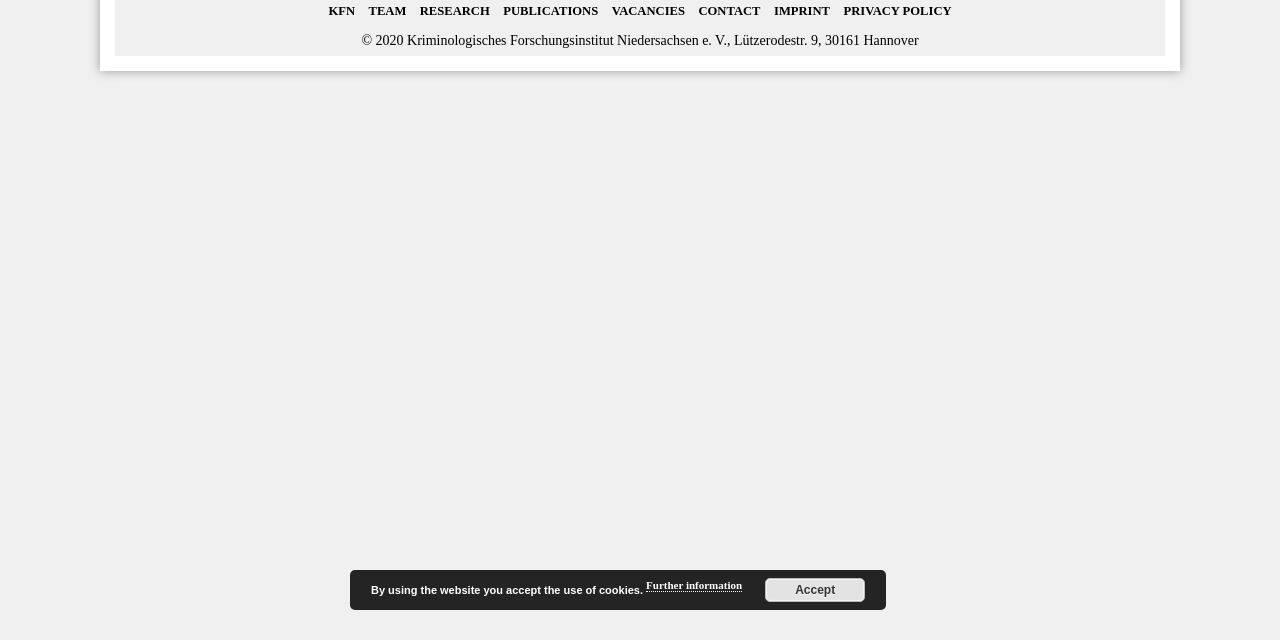Extract the bounding box coordinates of the UI element described by: "Danica Savonick". The coordinates should include four float numbers ranging from 0 to 1, e.g., [left, top, right, bottom].

None